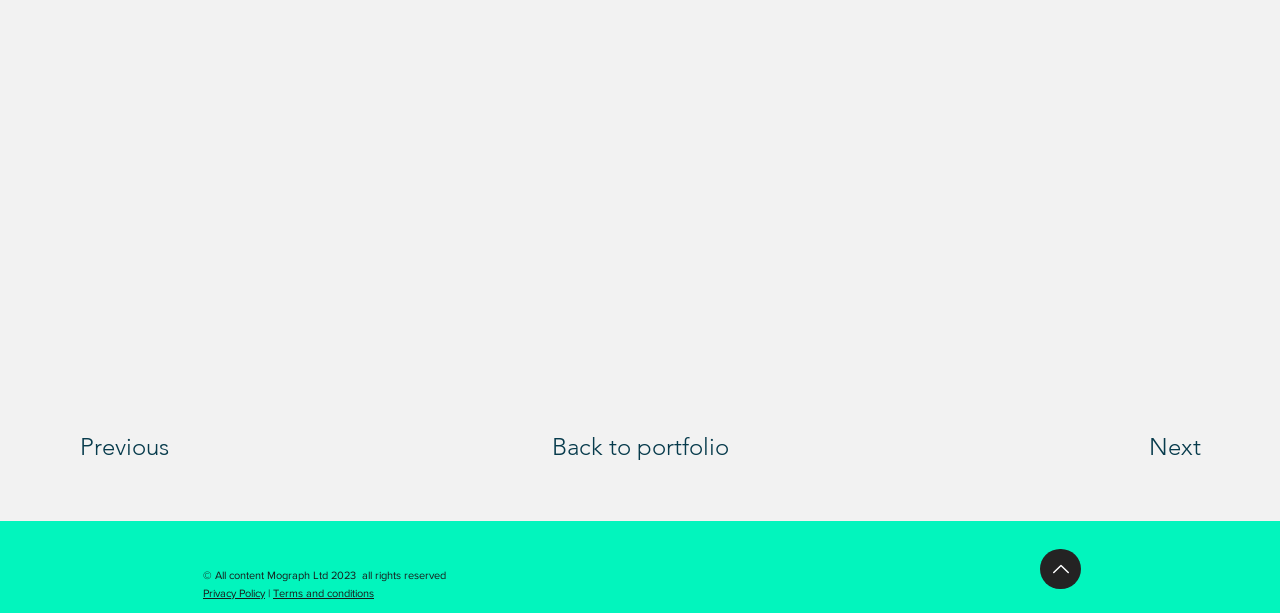Provide your answer to the question using just one word or phrase: What type of content is protected by the copyright?

Mograph Ltd content